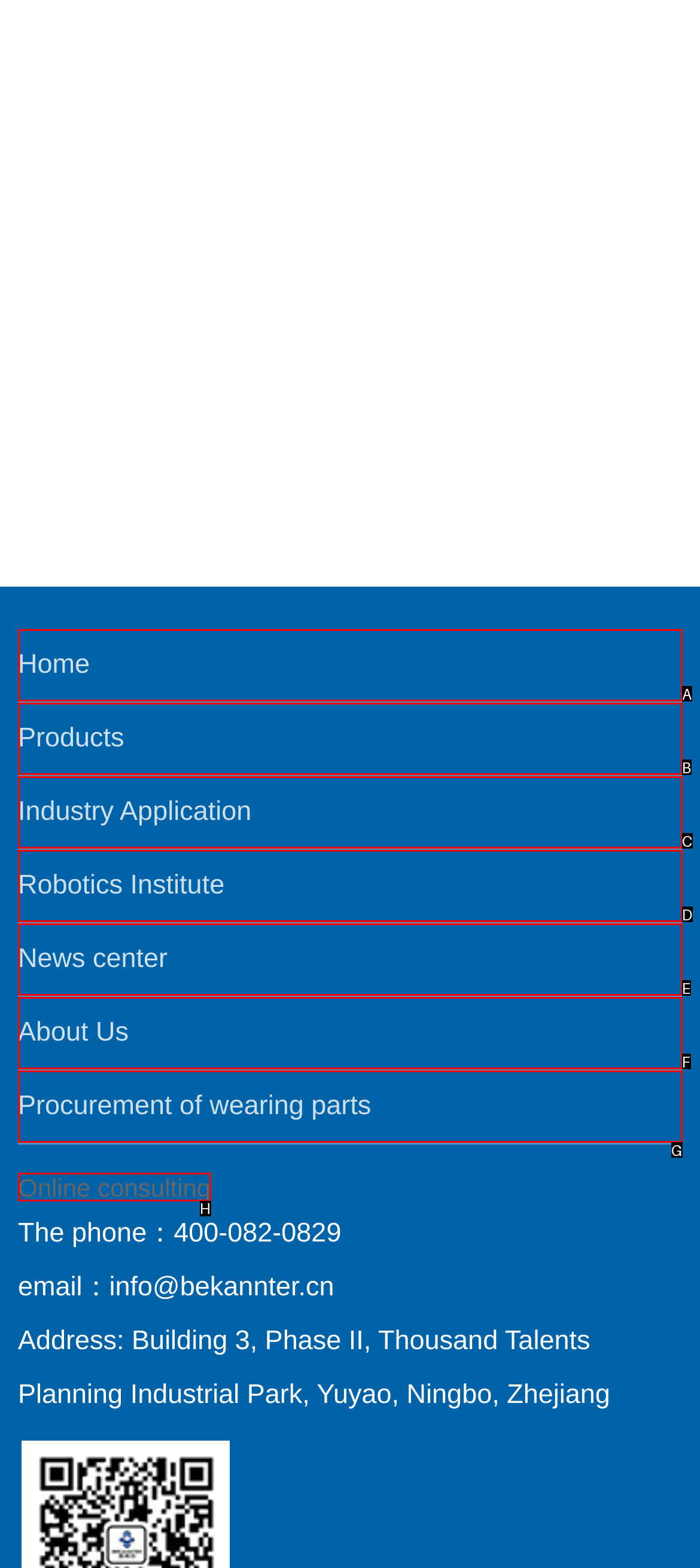Look at the highlighted elements in the screenshot and tell me which letter corresponds to the task: get online consulting.

H